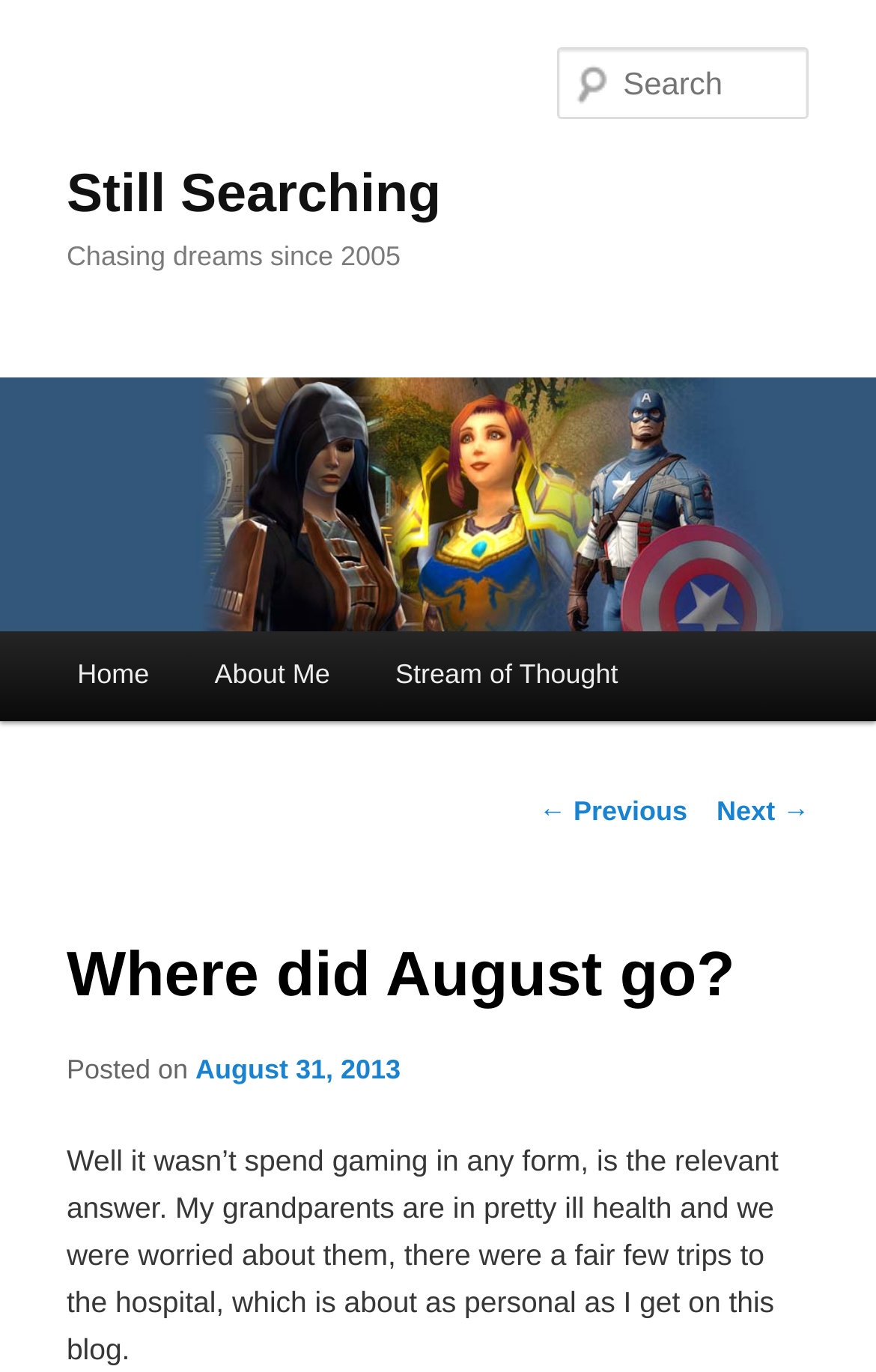Could you find the bounding box coordinates of the clickable area to complete this instruction: "Read the previous post"?

[0.615, 0.579, 0.785, 0.602]